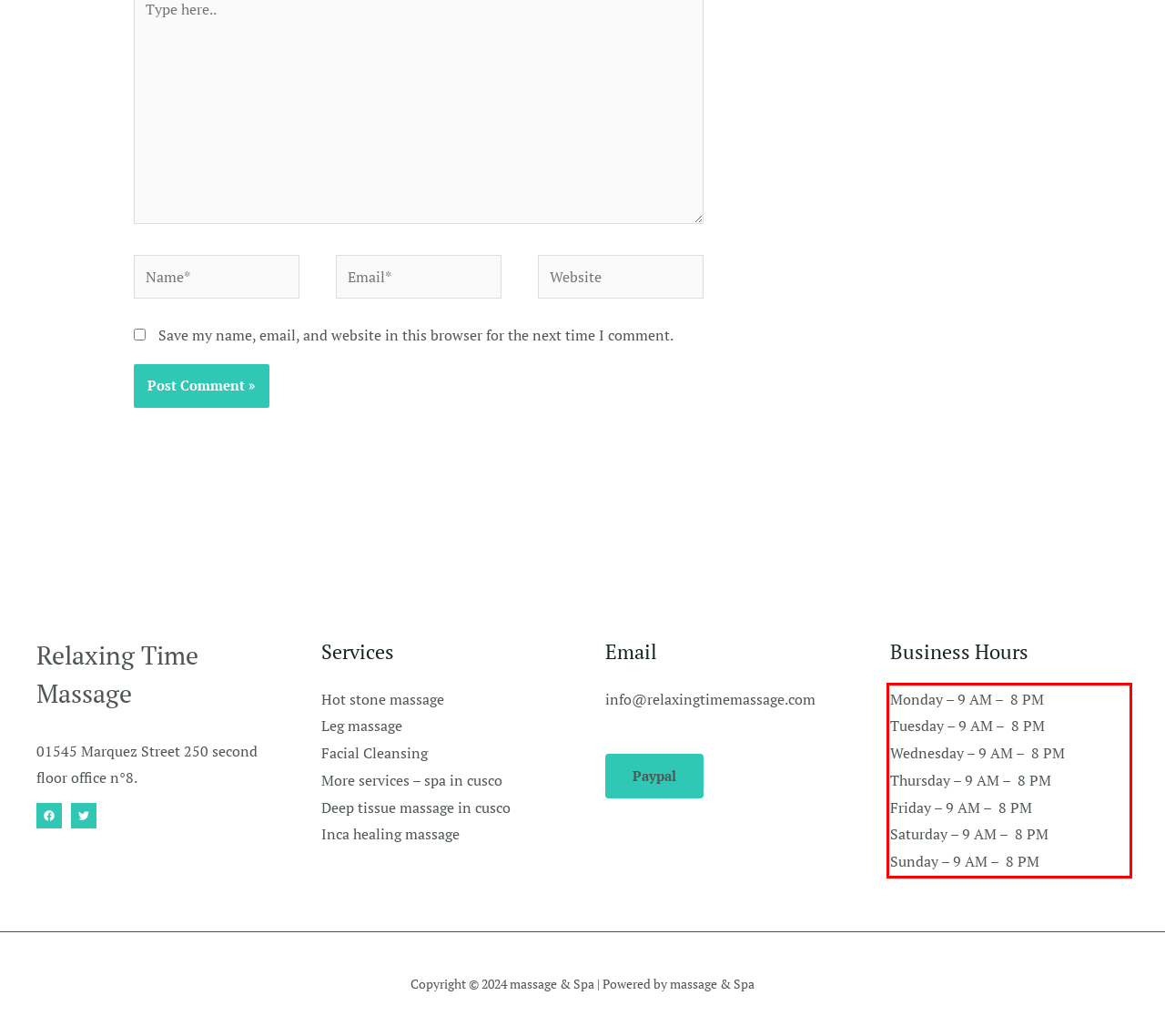Given a screenshot of a webpage, identify the red bounding box and perform OCR to recognize the text within that box.

Monday – 9 AM – 8 PM Tuesday – 9 AM – 8 PM Wednesday – 9 AM – 8 PM Thursday – 9 AM – 8 PM Friday – 9 AM – 8 PM Saturday – 9 AM – 8 PM Sunday – 9 AM – 8 PM